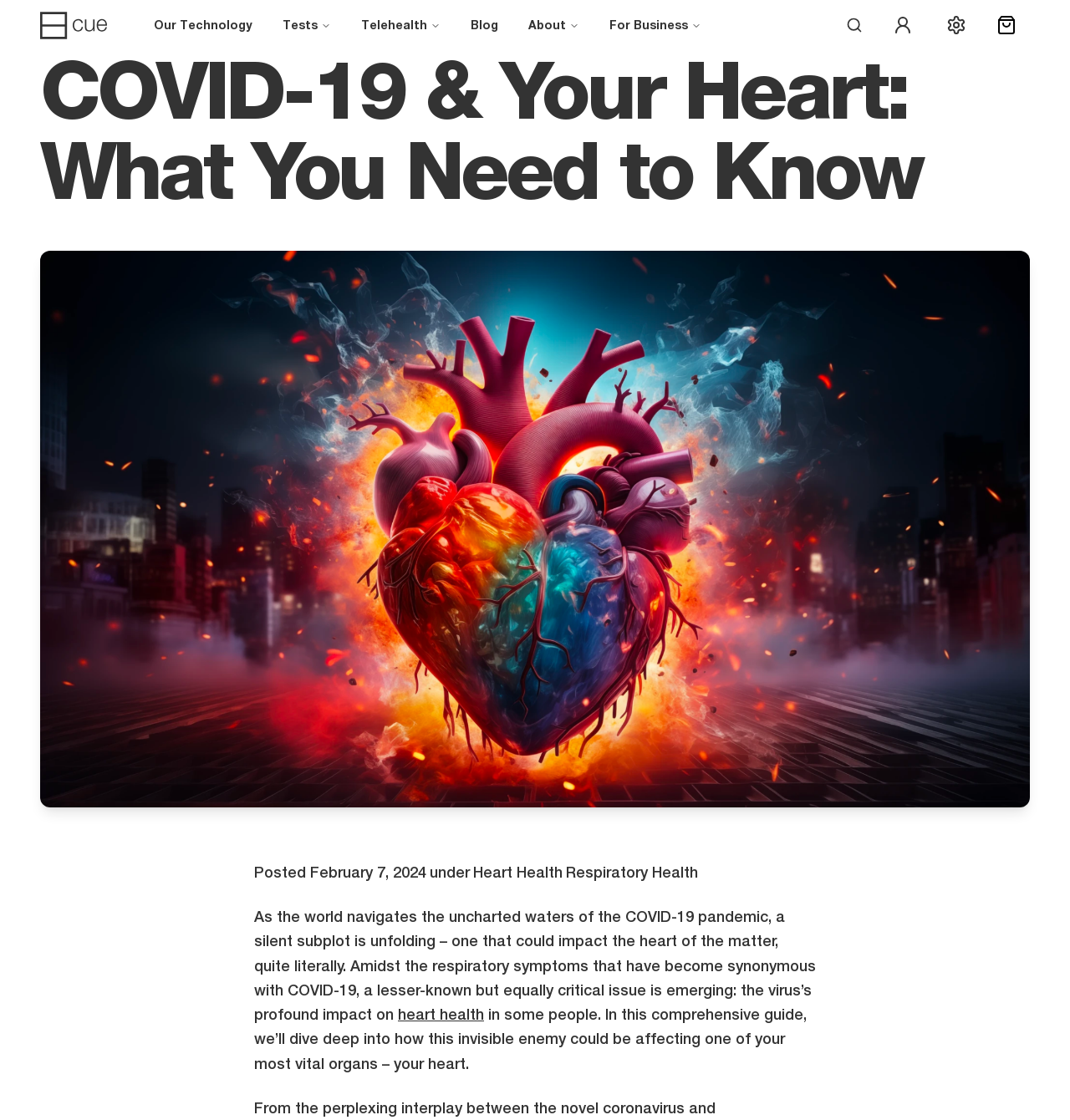Answer the question with a single word or phrase: 
What is the date of the article?

February 7, 2024